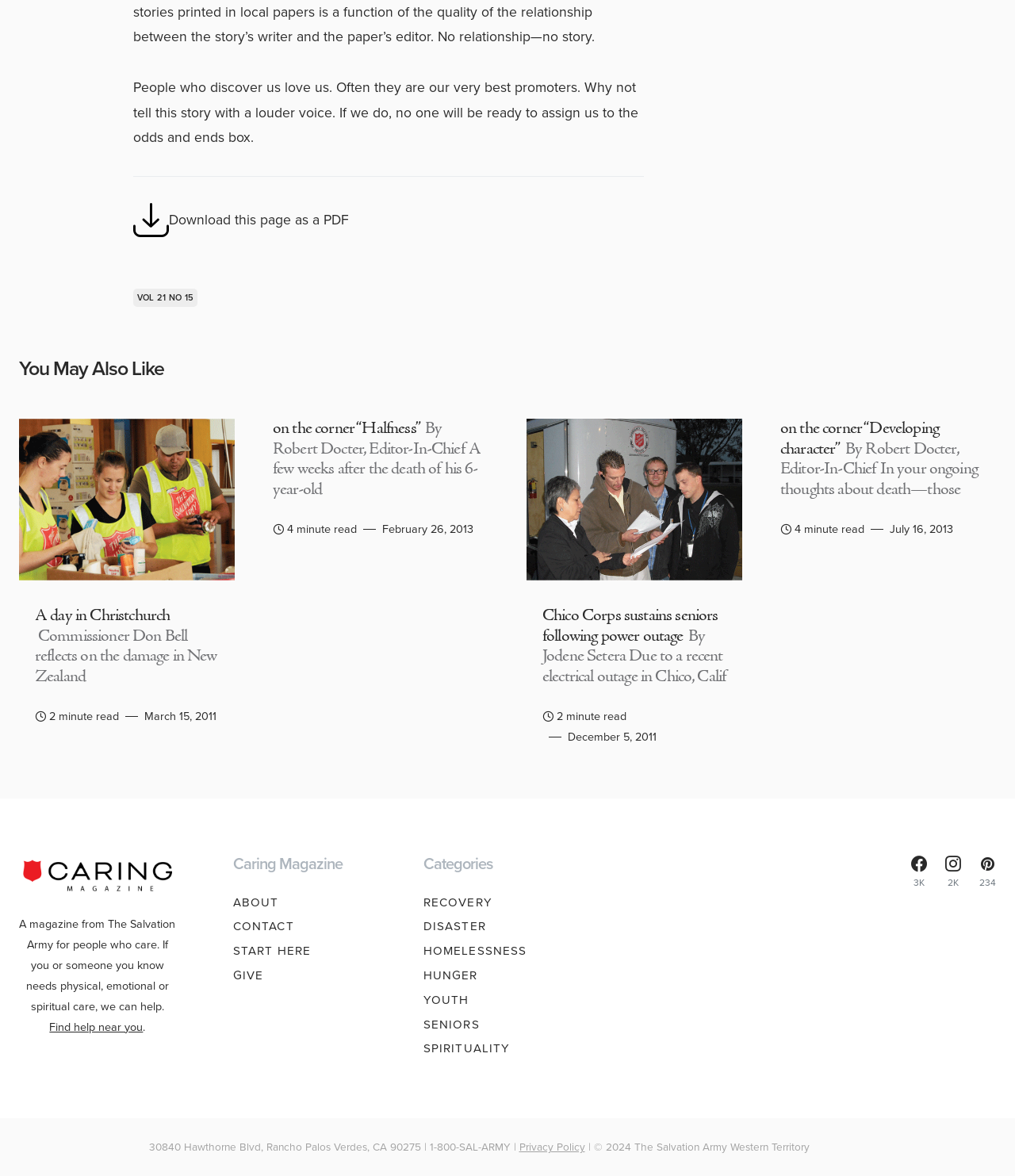Identify the bounding box coordinates of the section to be clicked to complete the task described by the following instruction: "Follow on Facebook". The coordinates should be four float numbers between 0 and 1, formatted as [left, top, right, bottom].

[0.897, 0.727, 0.913, 0.754]